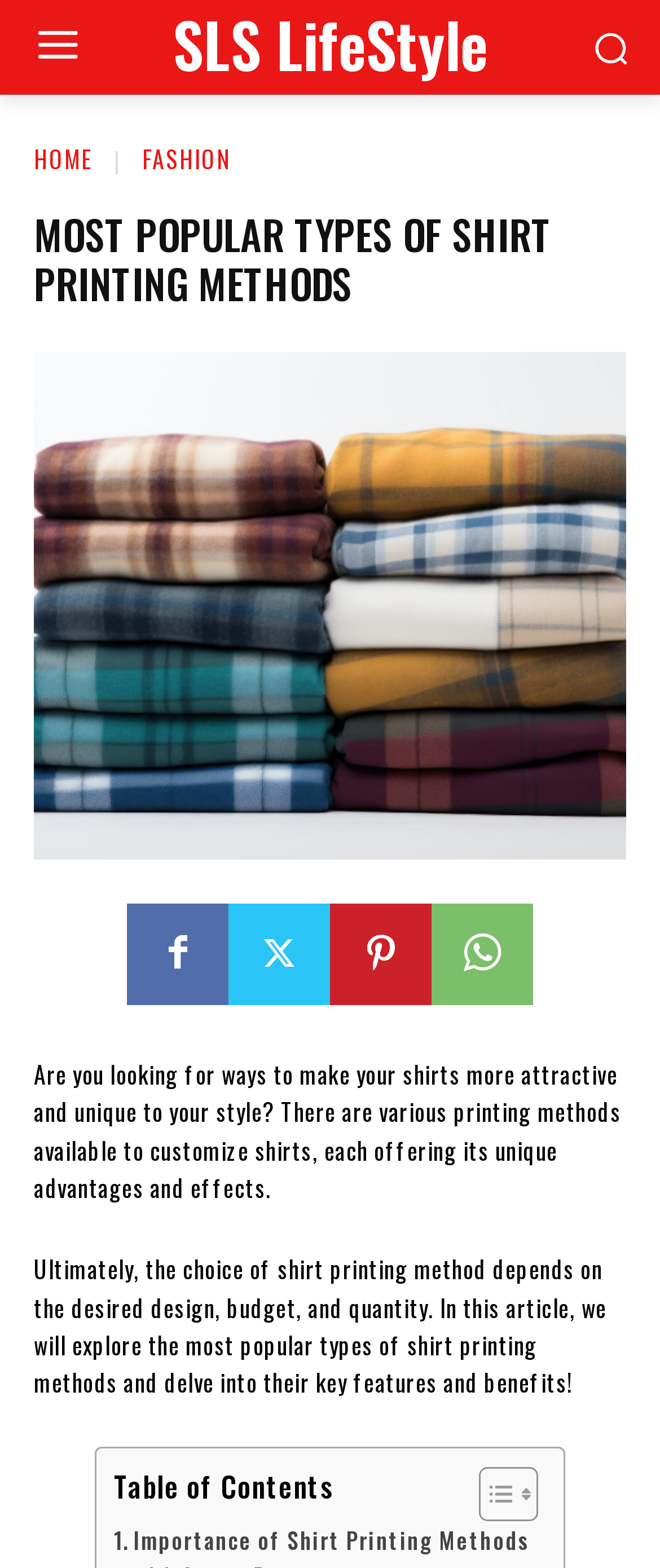Give a concise answer using only one word or phrase for this question:
What is the purpose of the 'Toggle Table of Content' button?

To show/hide table of contents